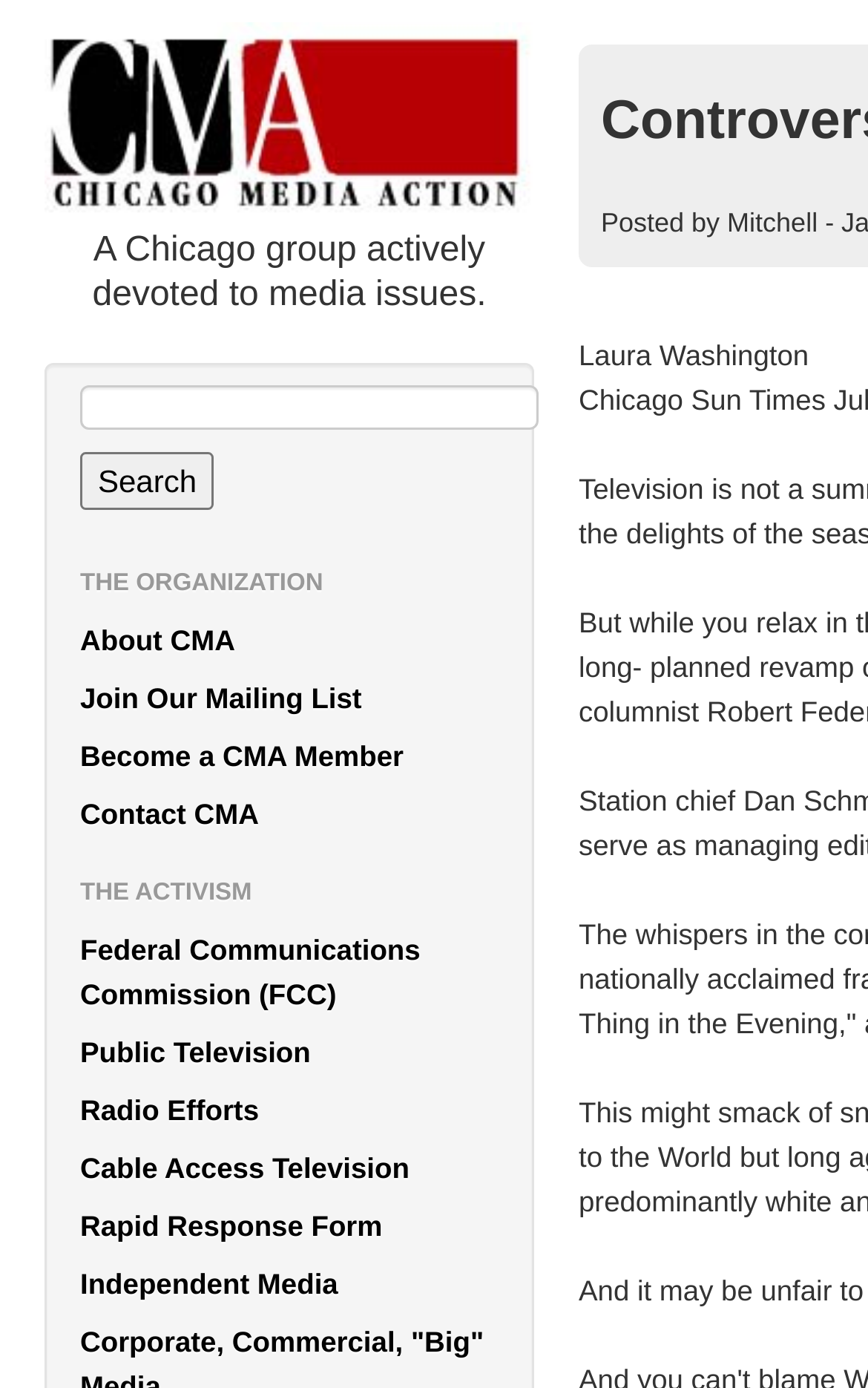What is the purpose of the organization?
Using the image as a reference, deliver a detailed and thorough answer to the question.

Based on the webpage, the organization is actively devoted to media issues, as stated in the StaticText element 'A Chicago group actively devoted to media issues.'